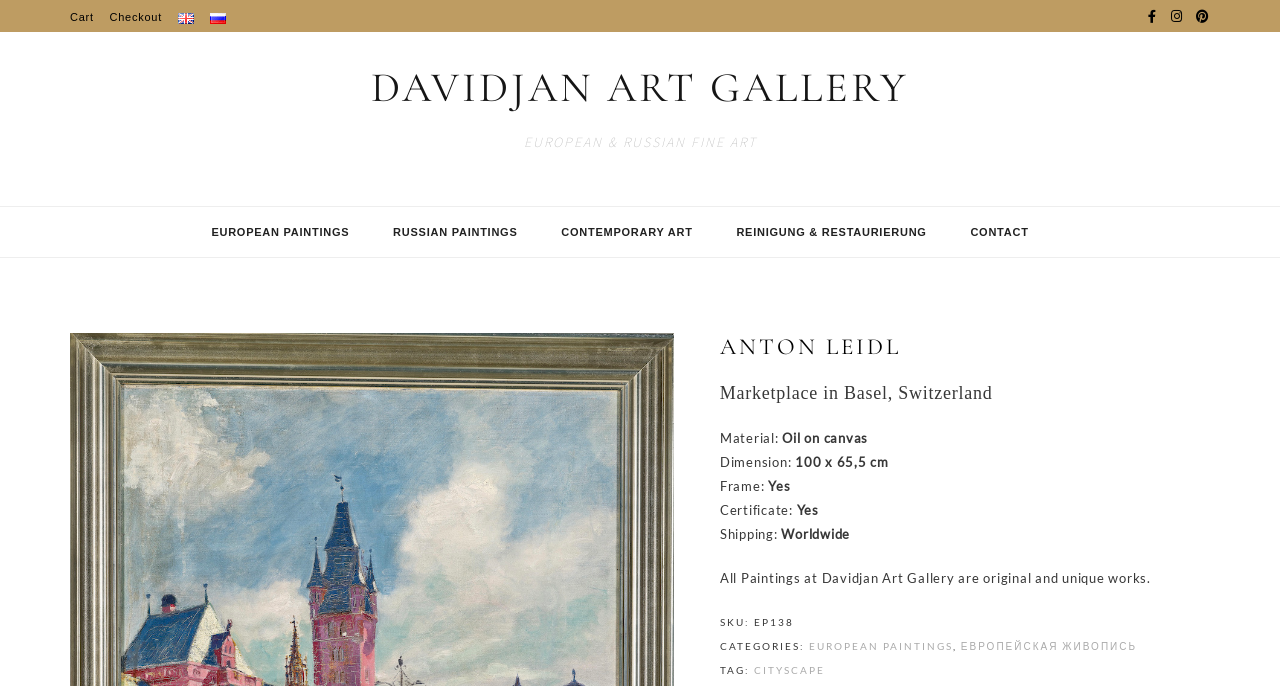Given the description "Russian Paintings", determine the bounding box of the corresponding UI element.

[0.307, 0.302, 0.404, 0.375]